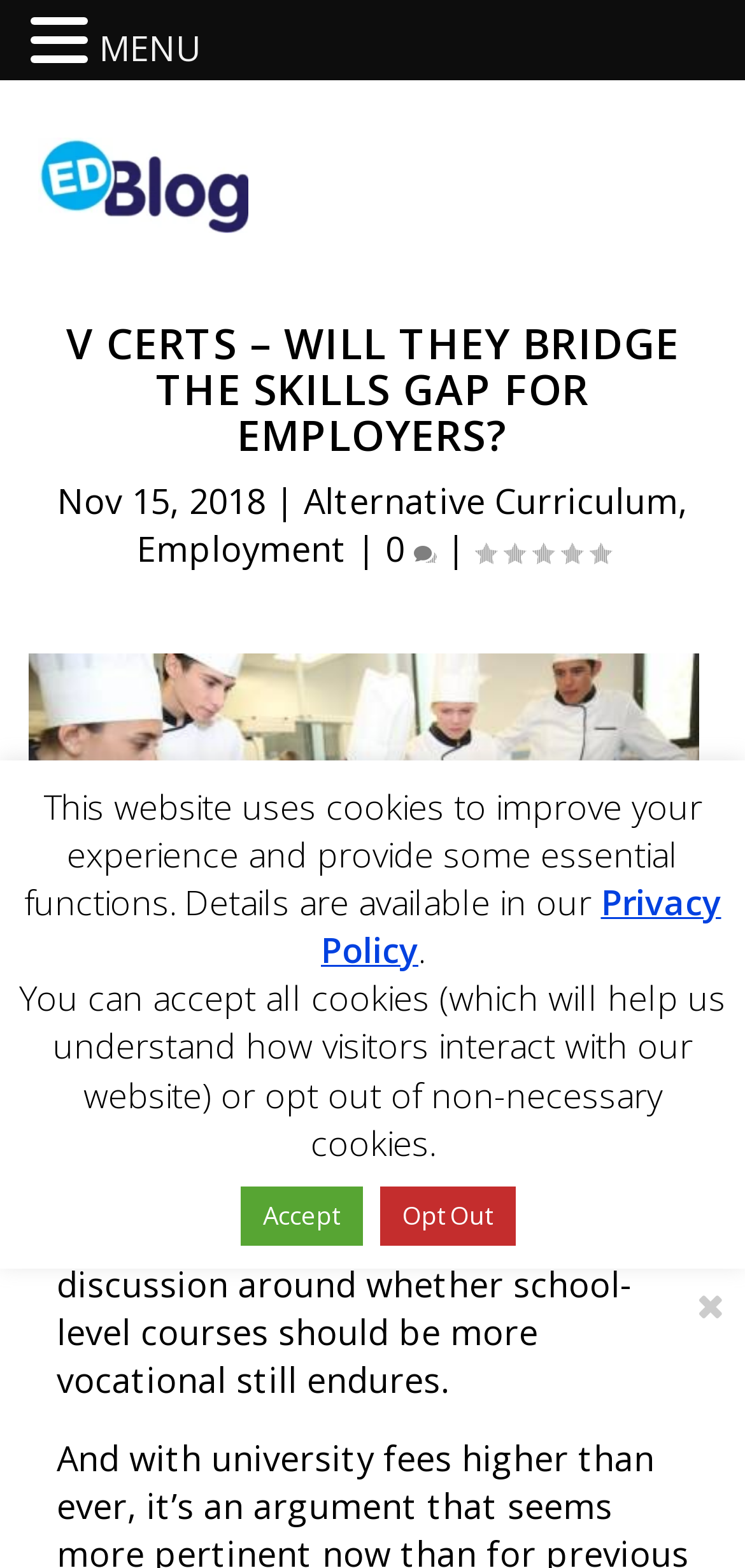Locate the bounding box coordinates of the element that should be clicked to fulfill the instruction: "Visit the Alternative Curriculum page".

[0.408, 0.304, 0.91, 0.333]